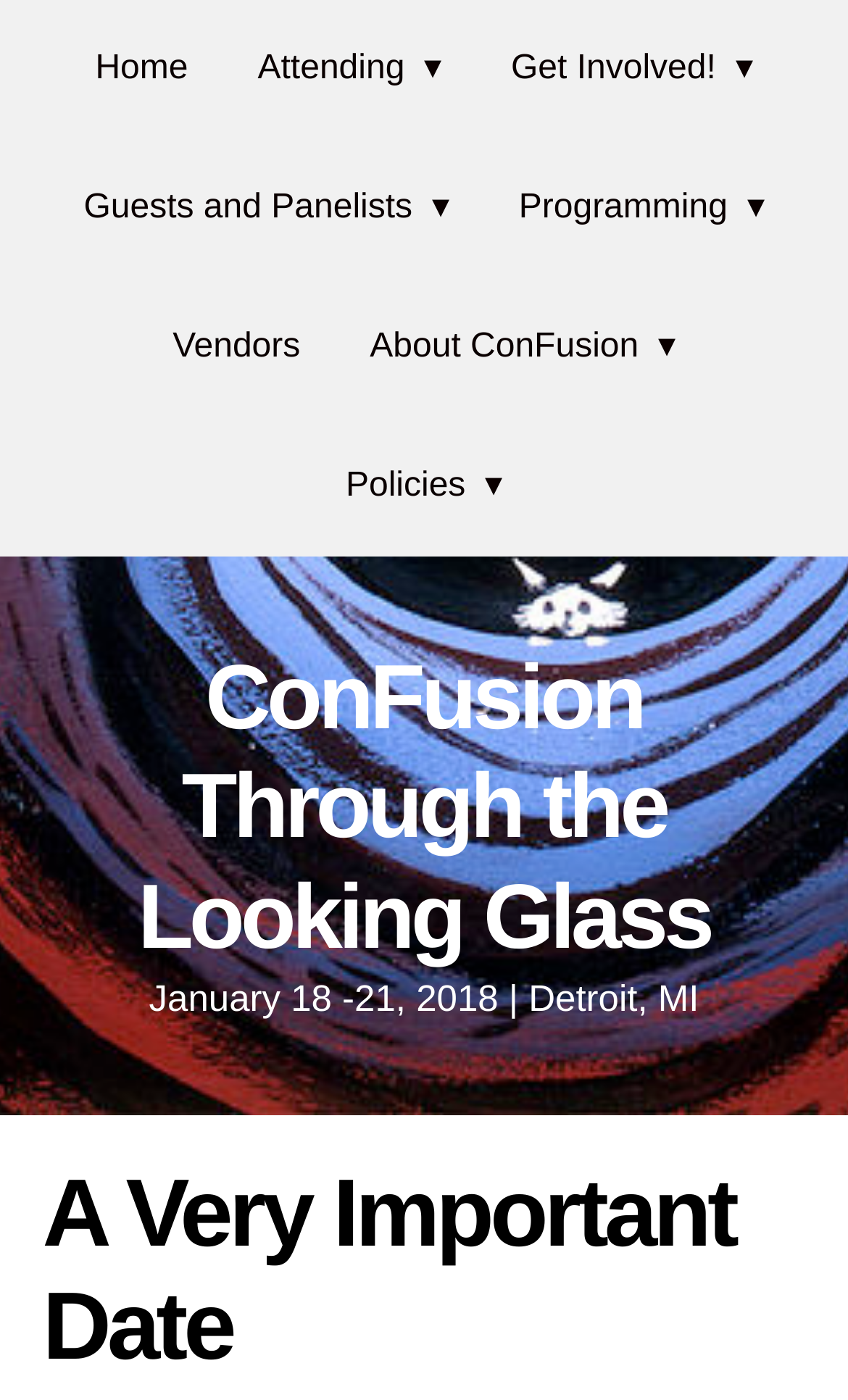Answer the question below in one word or phrase:
What are the main navigation links?

Home, Attending, Get Involved!, Guests and Panelists, etc.